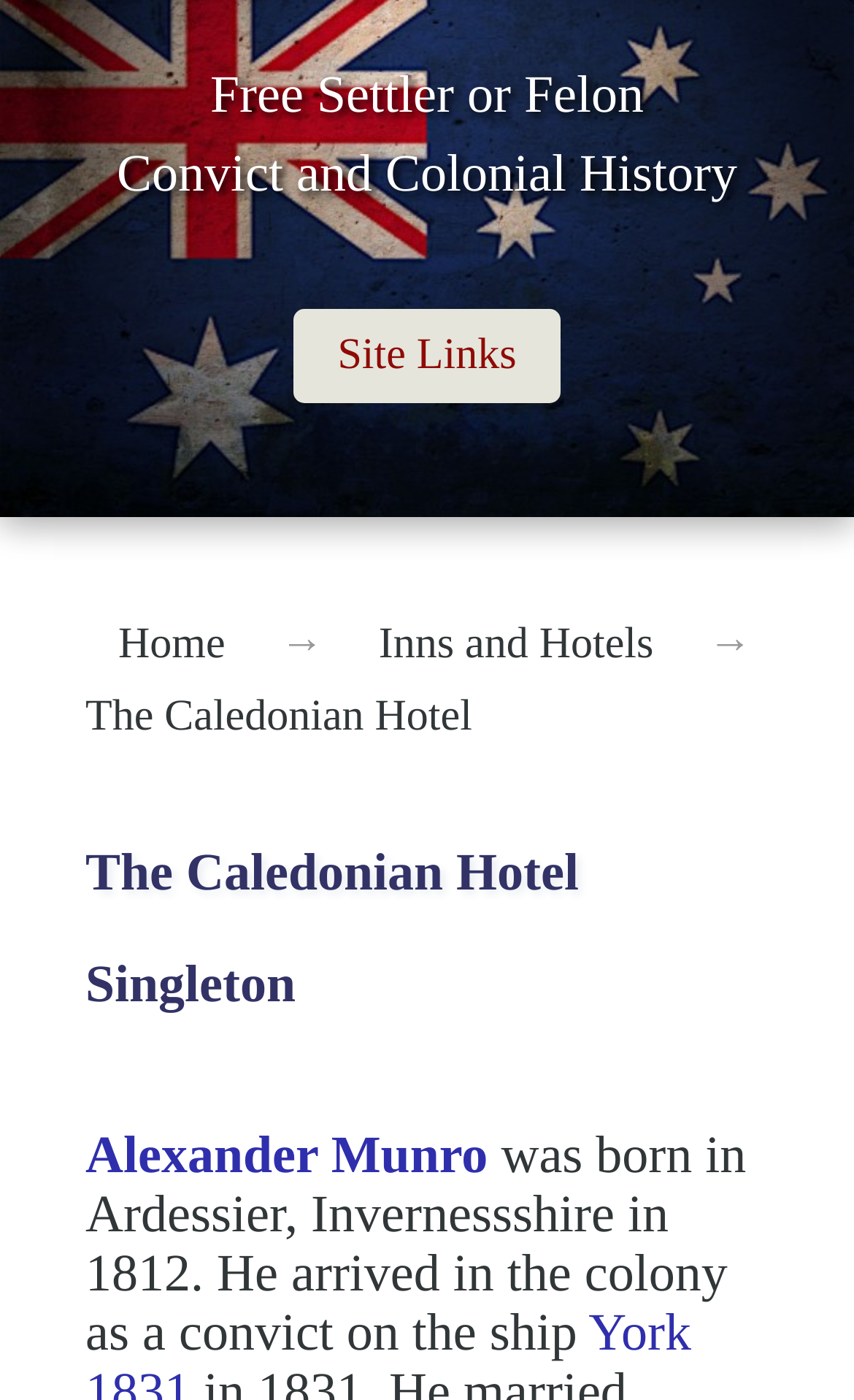Determine the bounding box for the described HTML element: "Home". Ensure the coordinates are four float numbers between 0 and 1 in the format [left, top, right, bottom].

[0.1, 0.427, 0.302, 0.495]